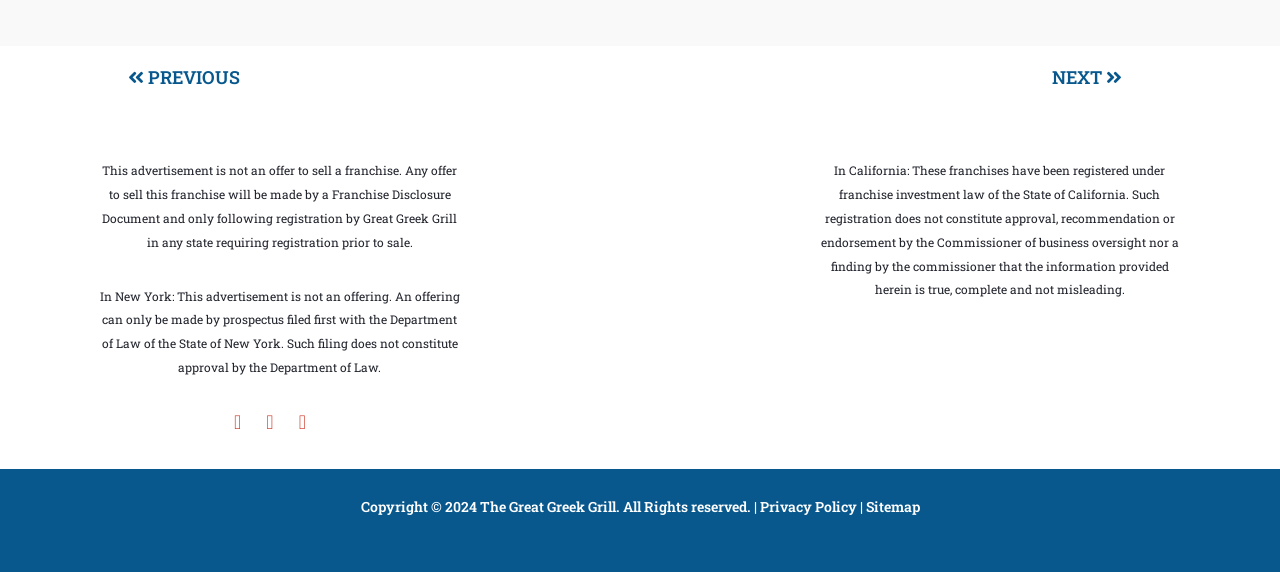Can you find the bounding box coordinates for the element that needs to be clicked to execute this instruction: "View Privacy Policy"? The coordinates should be given as four float numbers between 0 and 1, i.e., [left, top, right, bottom].

[0.593, 0.868, 0.669, 0.902]